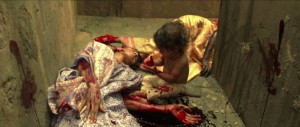Generate a detailed explanation of the scene depicted in the image.

The image depicts a harrowing scene from the film "Children of War," illustrating the brutal aftermath of violence and suffering. In a stark, grim environment, a bloodied figure lies on the ground, draped in a brocade fabric that contrasts with the vivid red splatters around them. A second figure, a small child, is shown in a moment of desperate anguish as they reach towards the fallen individual, their hands also stained with blood. This poignant tableau captures the emotional turmoil and tragic consequences of conflict, emphasizing themes of loss and innocence amidst a backdrop of horror. The chilling imagery serves to highlight the intense struggles faced by the characters and the overarching narrative of survival against overwhelming odds.